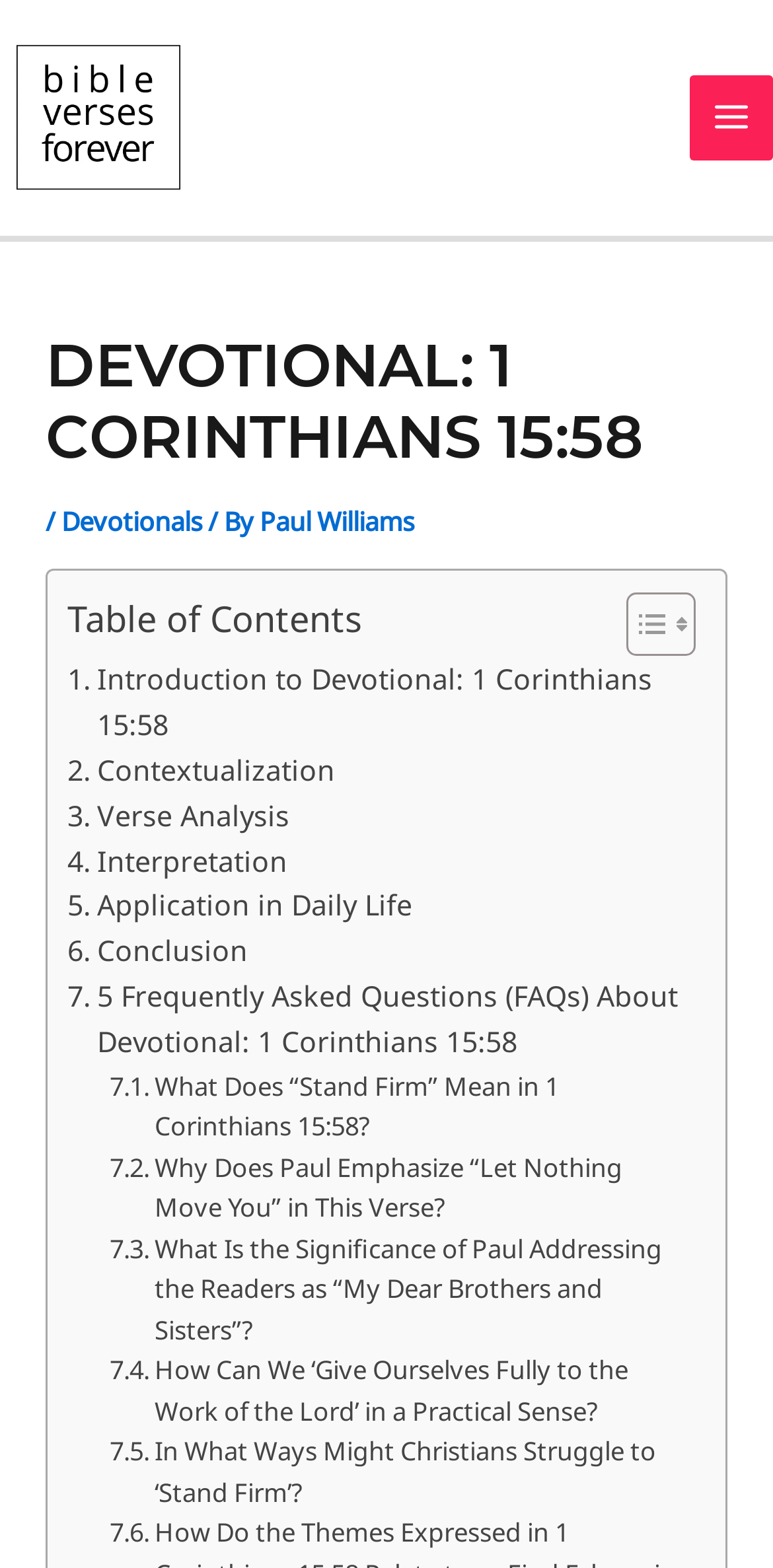Identify and provide the bounding box for the element described by: "Muhamad Faisal".

None